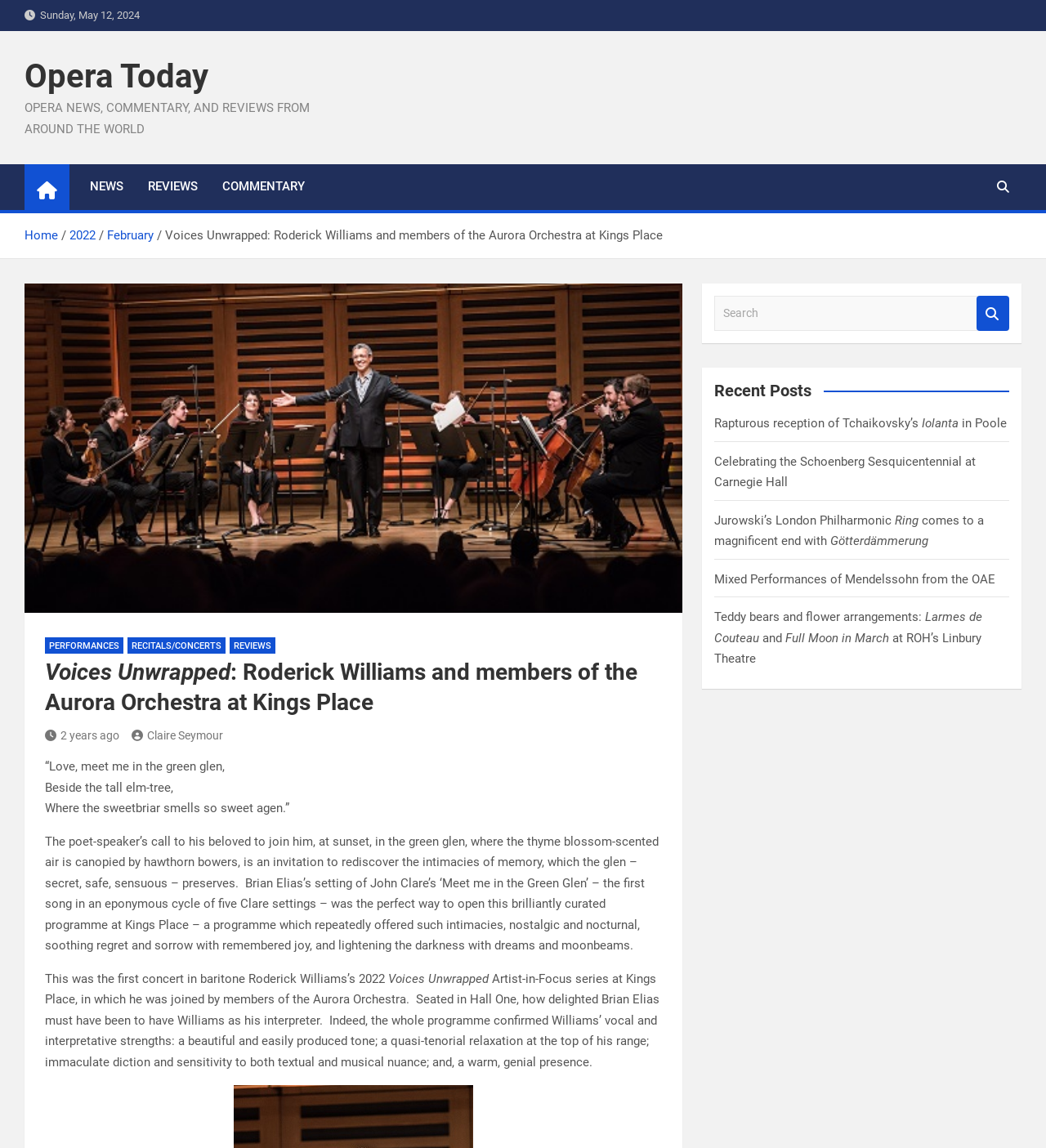Locate the UI element described by 04 – 22479748 in the provided webpage screenshot. Return the bounding box coordinates in the format (top-left x, top-left y, bottom-right x, bottom-right y), ensuring all values are between 0 and 1.

None